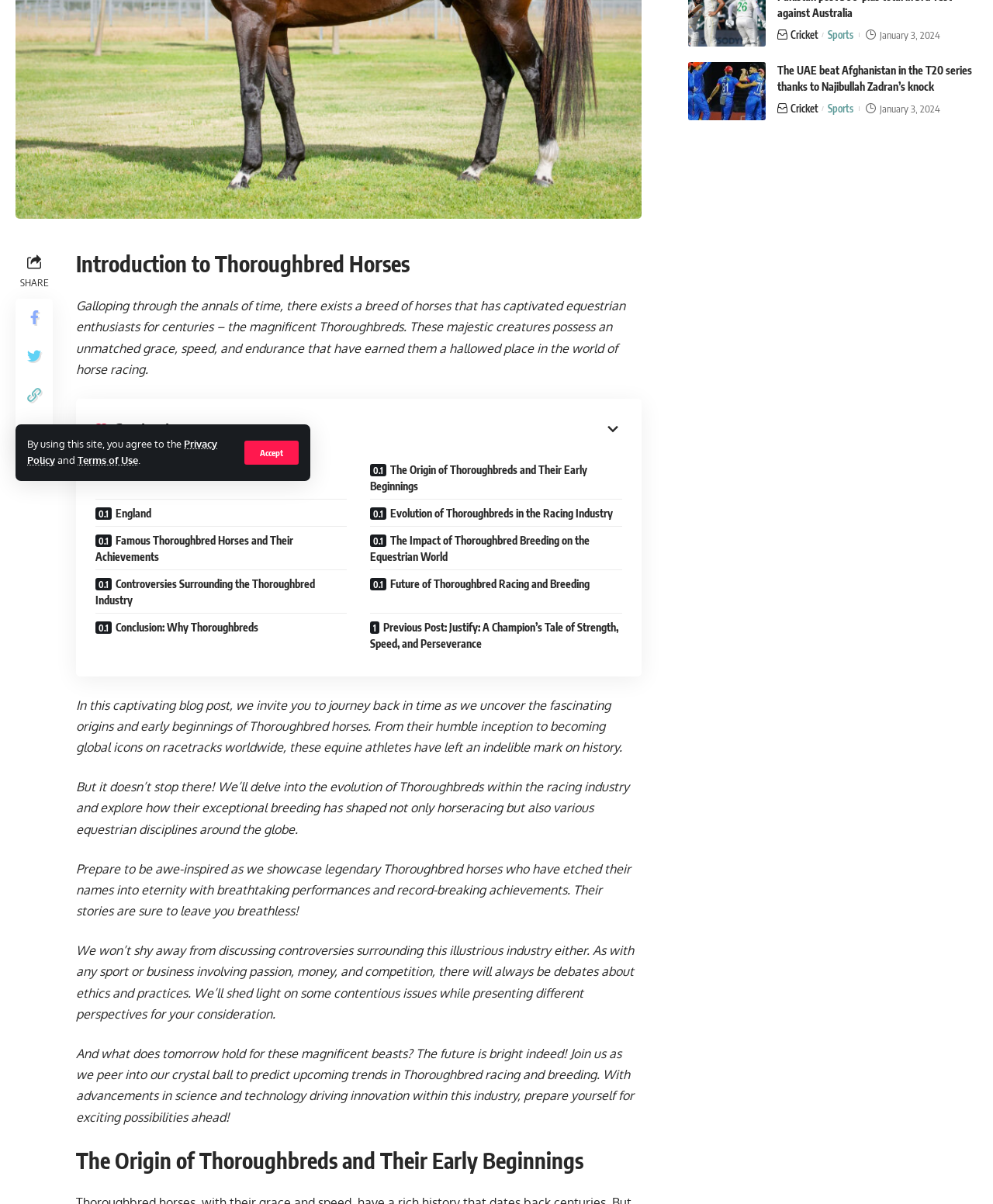Identify the bounding box coordinates for the UI element mentioned here: "Team". Provide the coordinates as four float values between 0 and 1, i.e., [left, top, right, bottom].

None